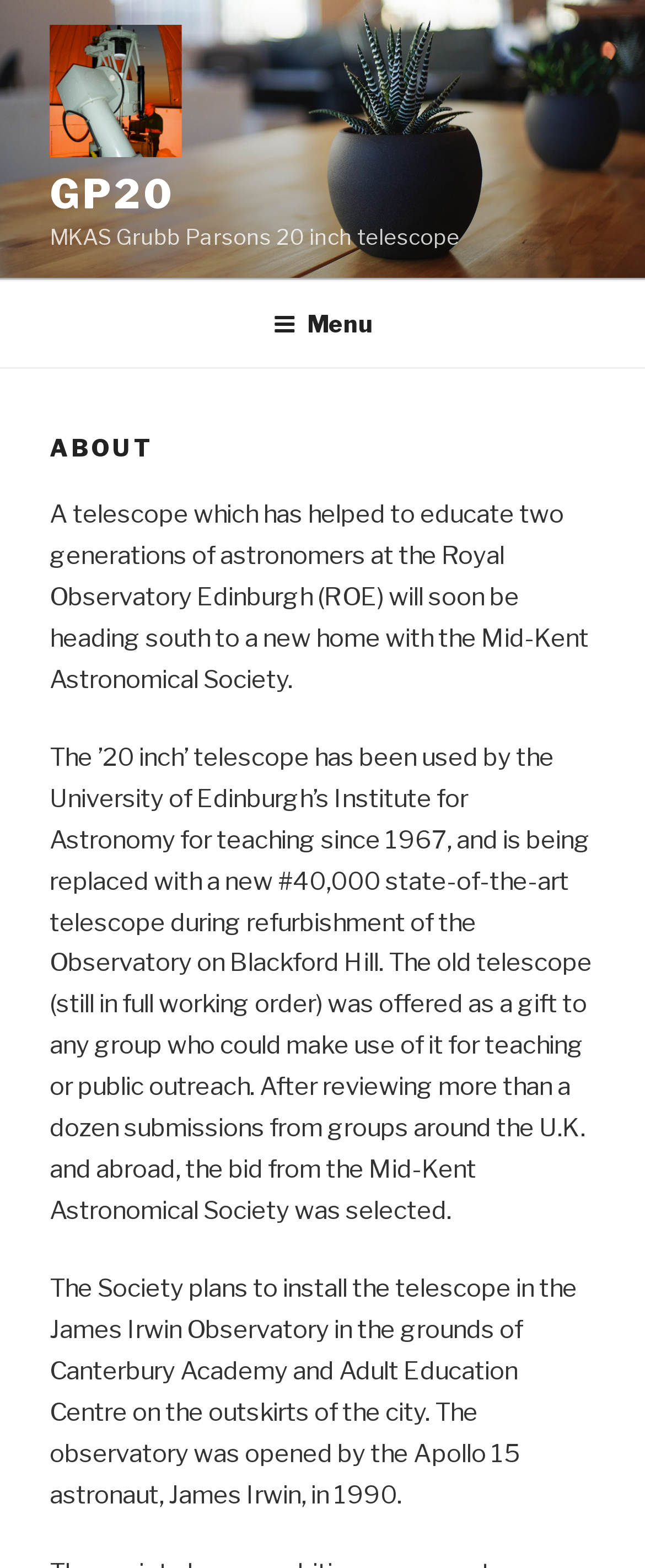Given the description of the UI element: "Menu", predict the bounding box coordinates in the form of [left, top, right, bottom], with each value being a float between 0 and 1.

[0.386, 0.181, 0.614, 0.233]